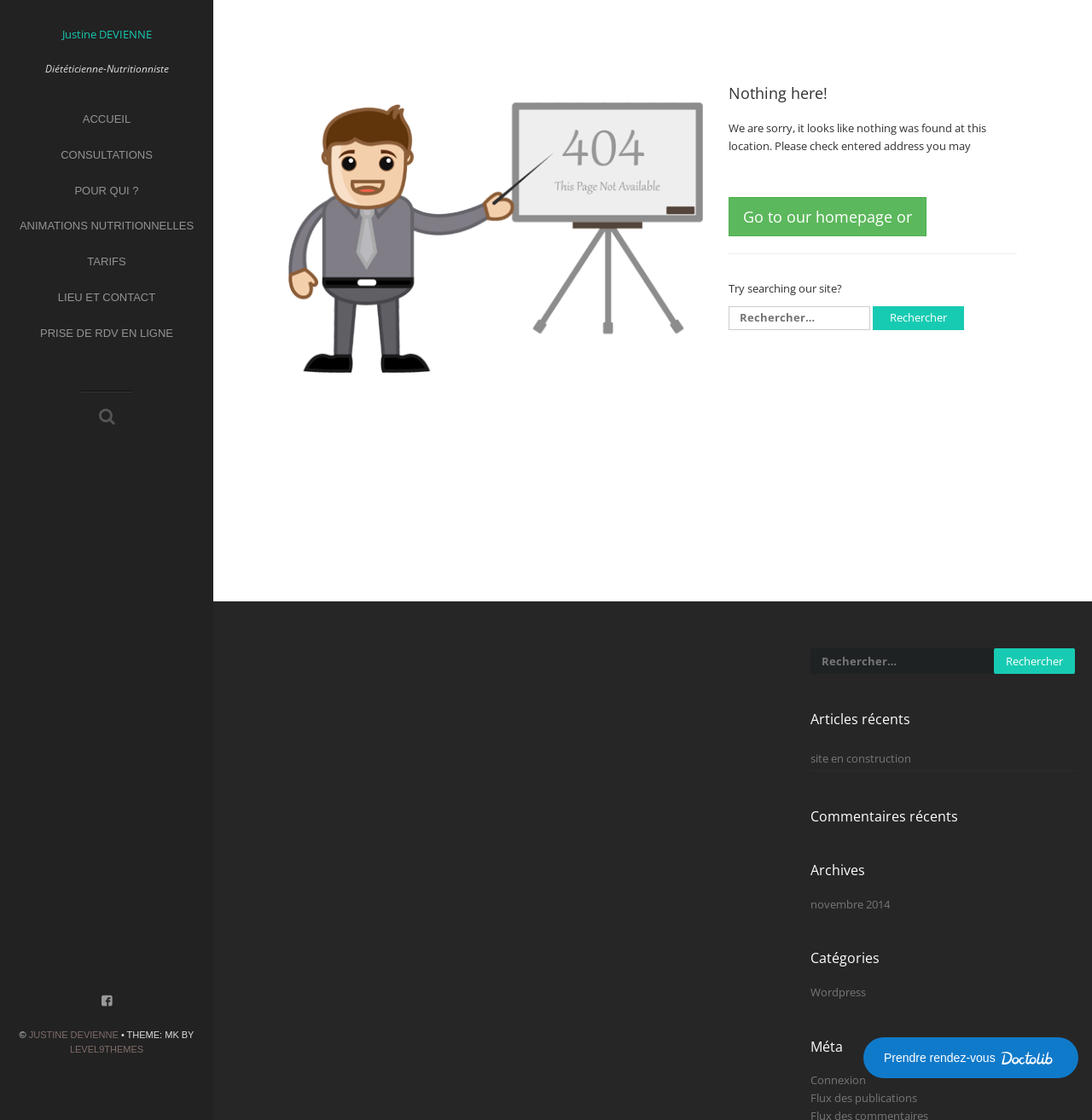Identify the bounding box of the UI component described as: "ACCUEIL".

[0.0, 0.091, 0.195, 0.122]